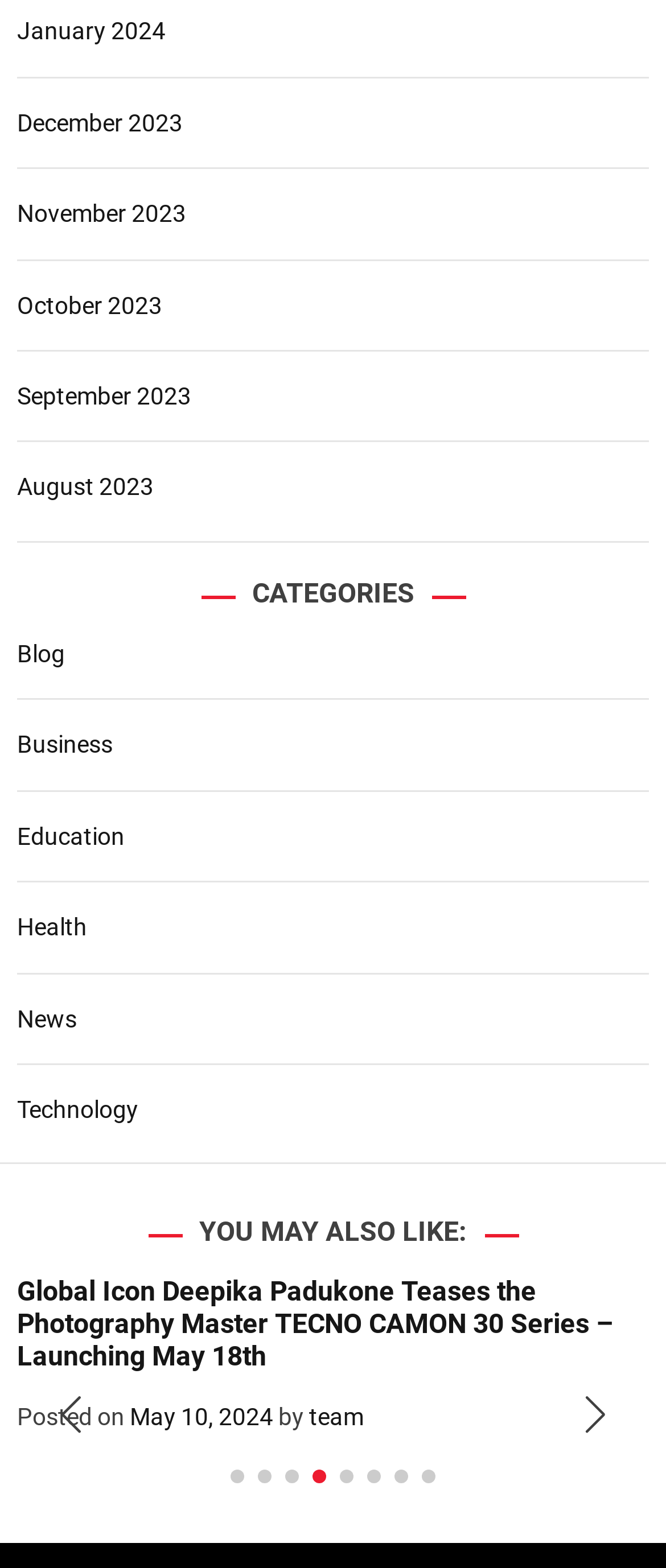Identify the bounding box coordinates of the section that should be clicked to achieve the task described: "Read the article about DBS Bank India".

[0.026, 0.813, 0.941, 0.875]